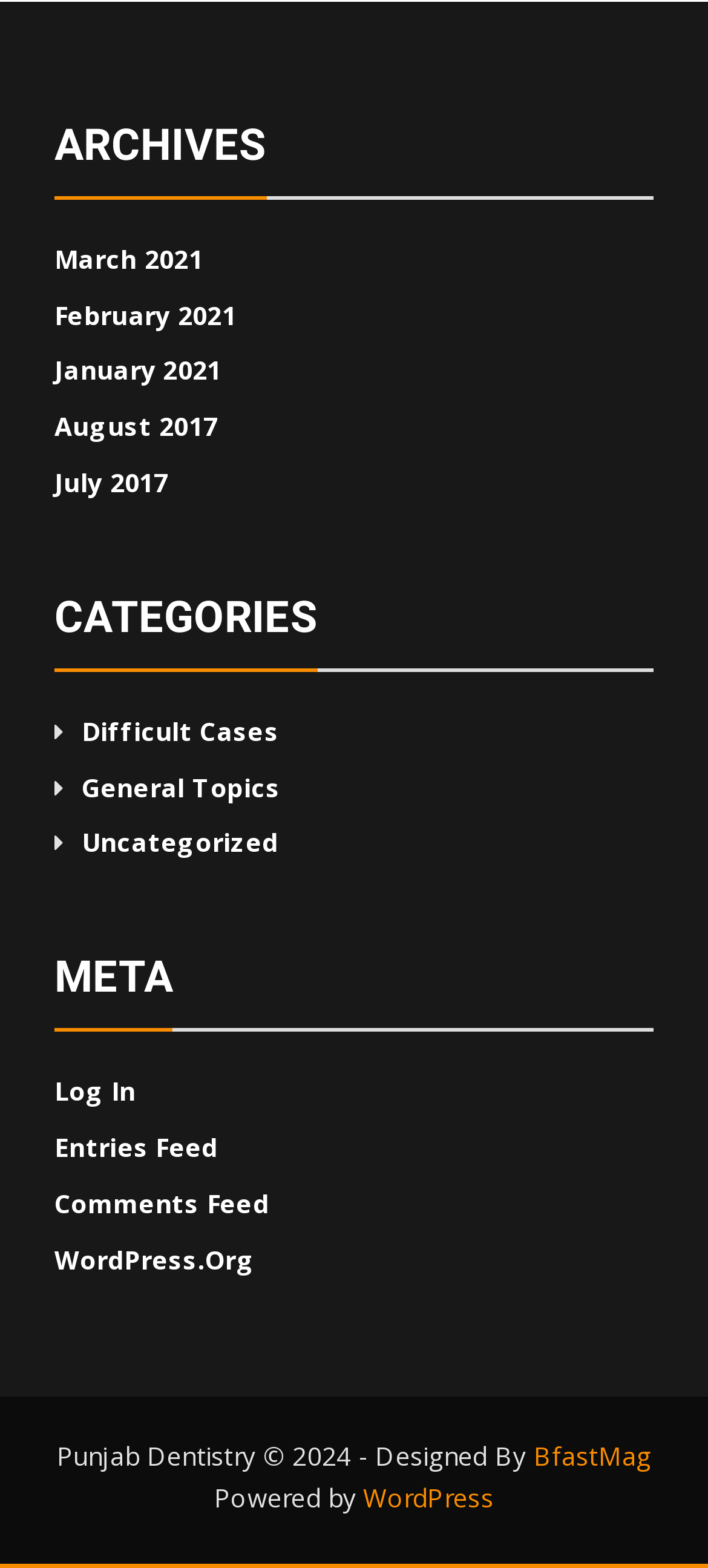Determine the bounding box coordinates of the target area to click to execute the following instruction: "Log in to the website."

[0.077, 0.685, 0.191, 0.707]